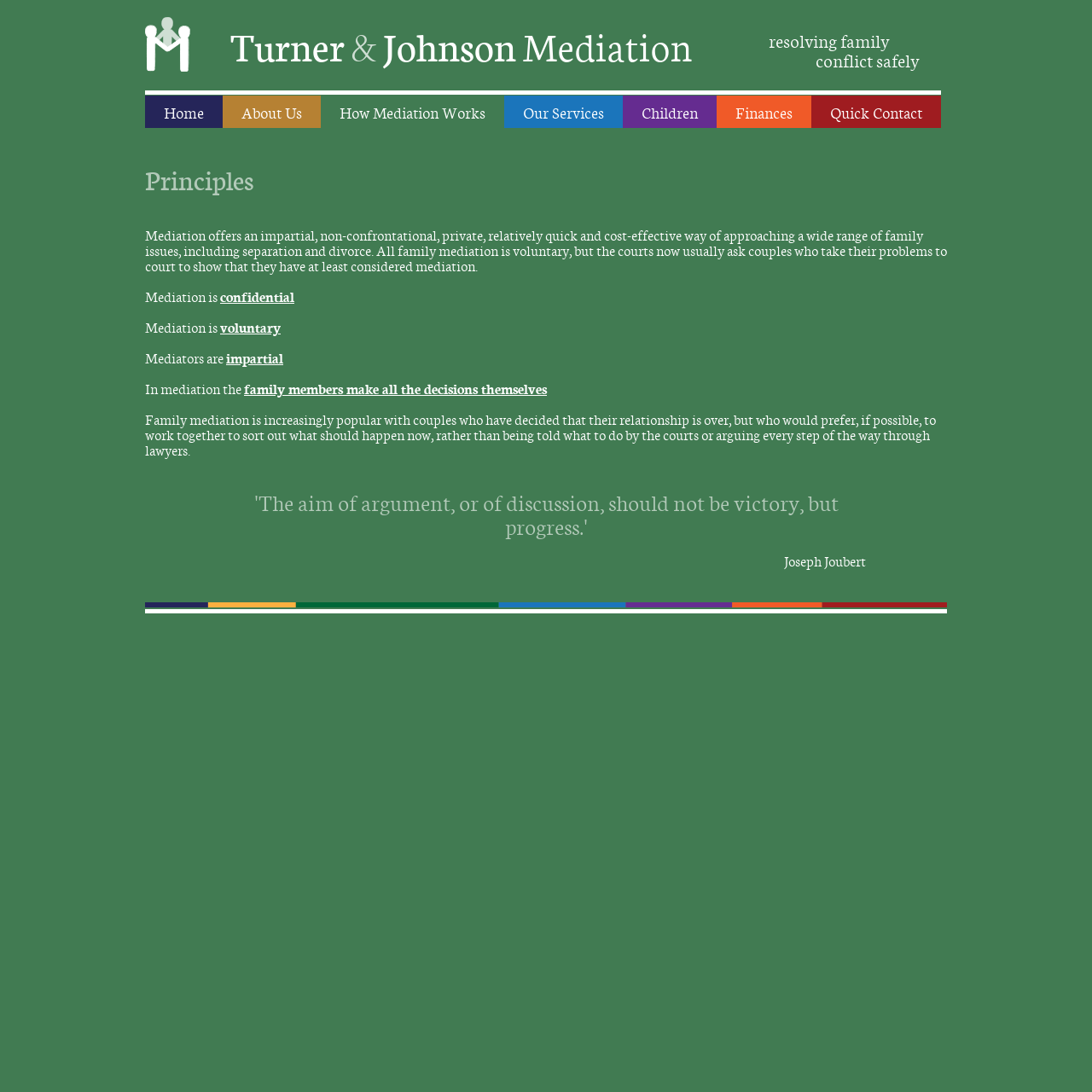Please answer the following question using a single word or phrase: 
What is the benefit of mediation over going to court?

Cost-effective and quick